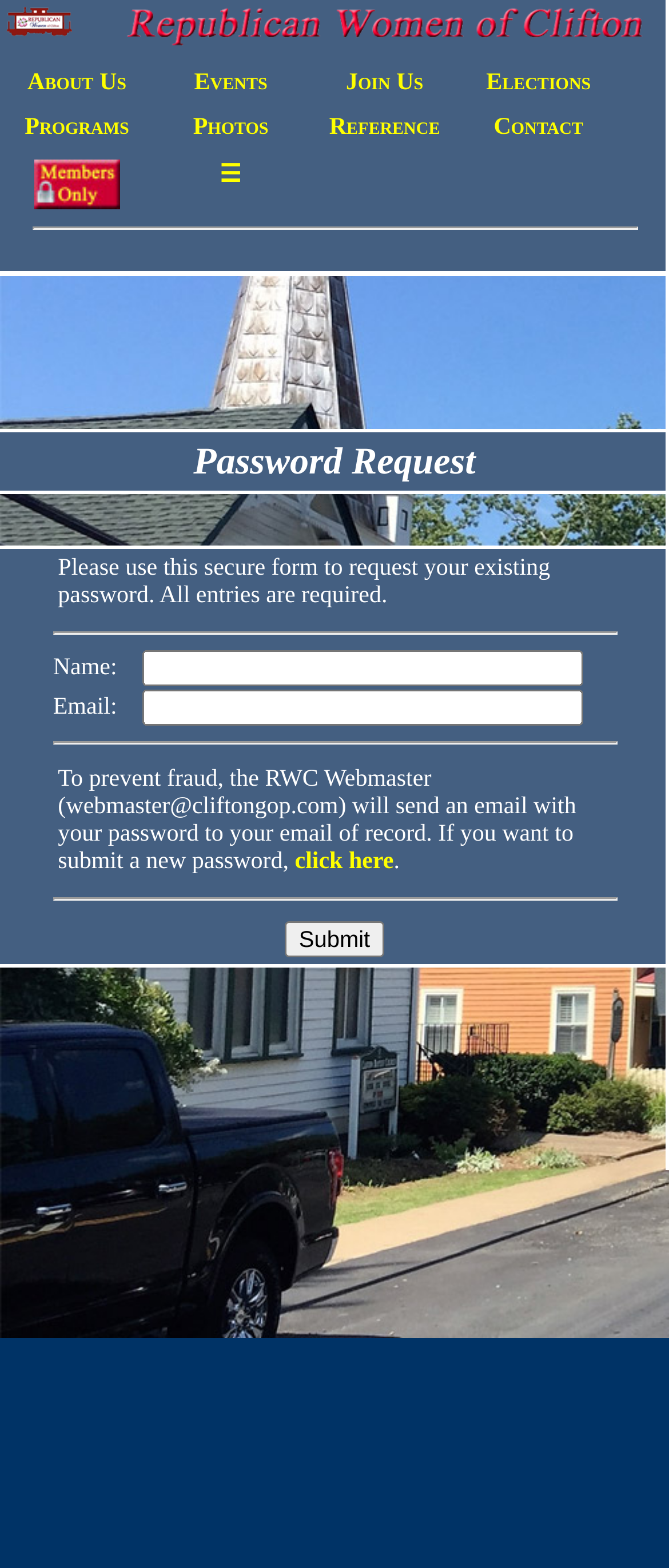Please locate the bounding box coordinates of the region I need to click to follow this instruction: "Explore customization features".

None